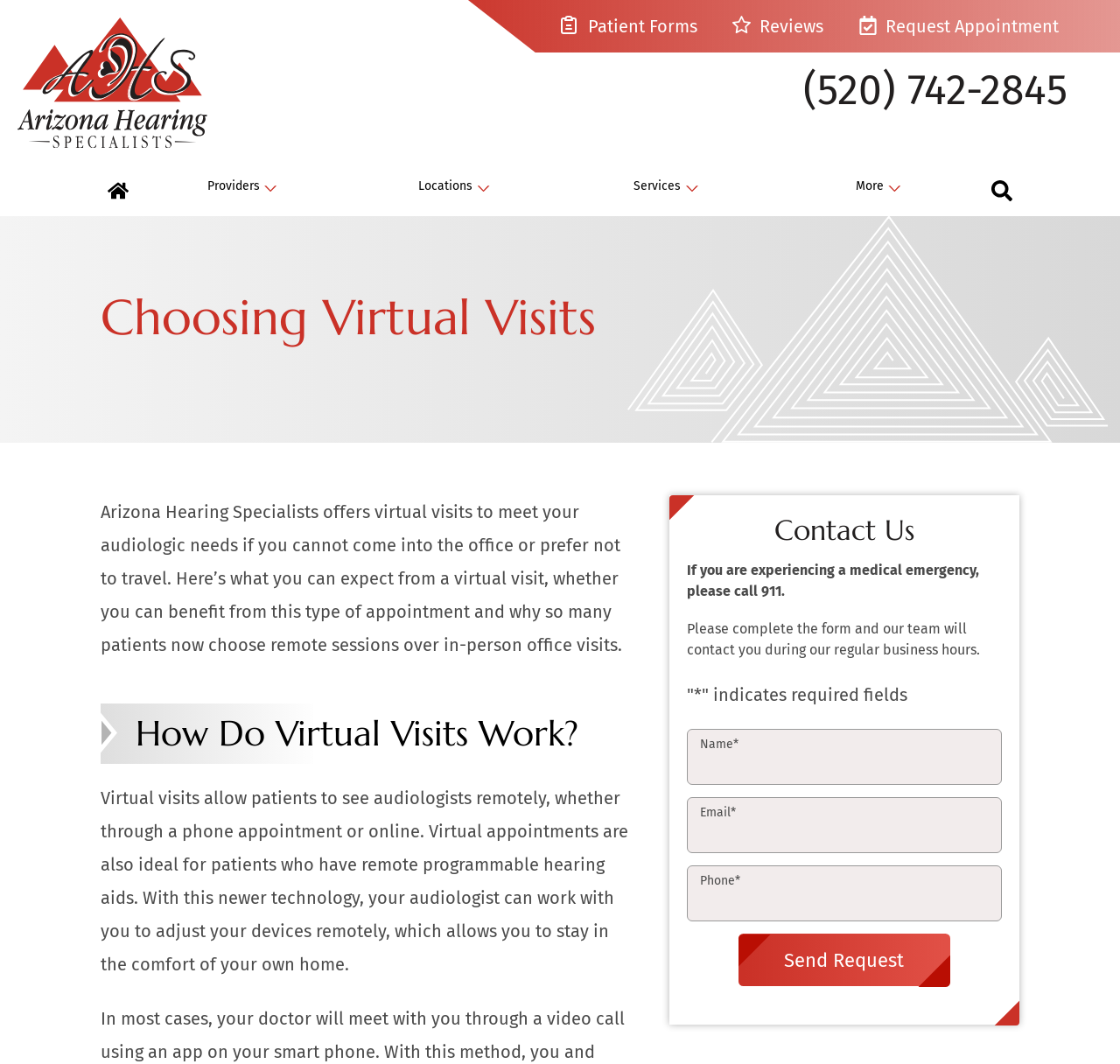Reply to the question with a single word or phrase:
What is required to fill out the contact form?

Name, Email, Phone